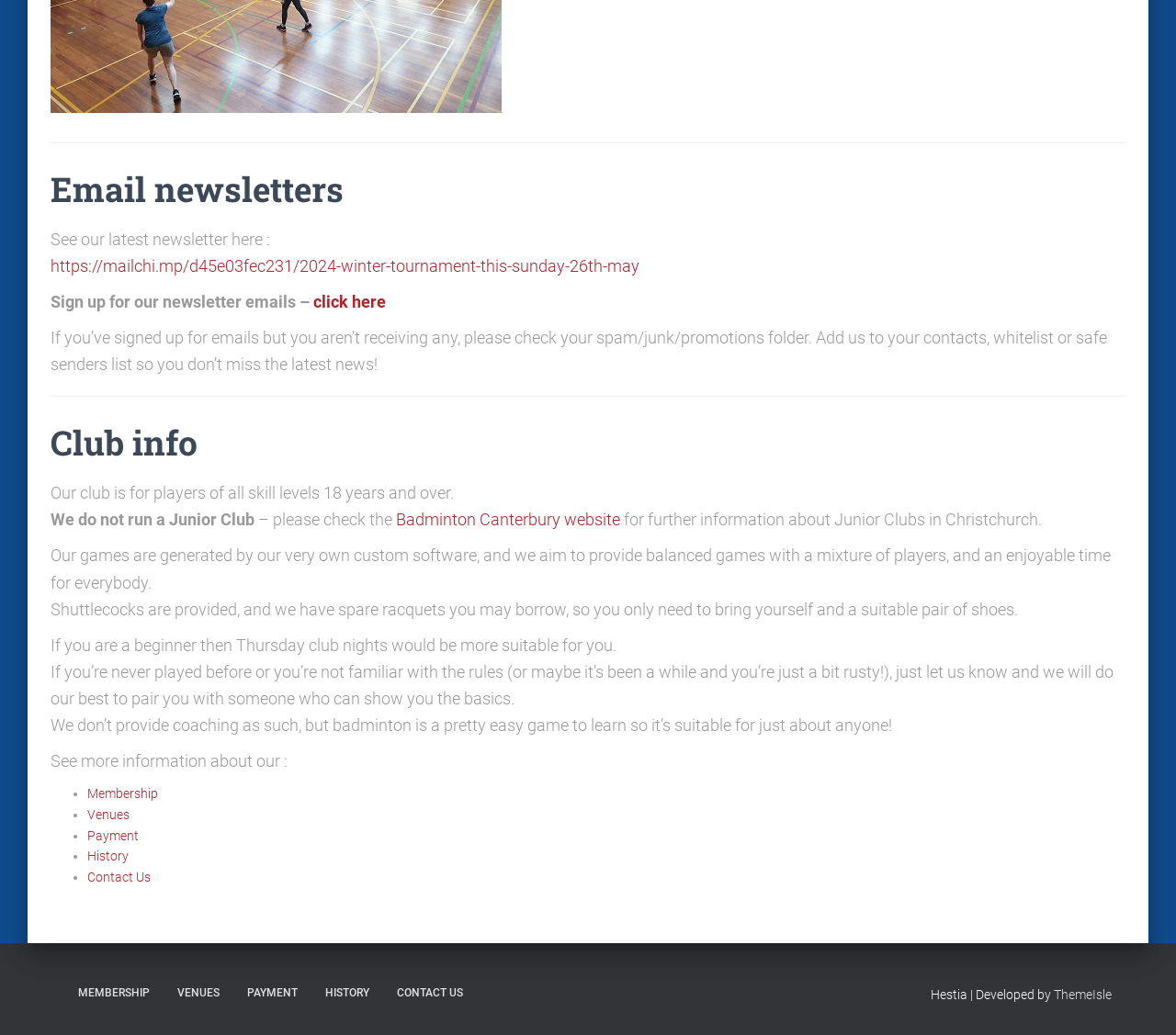Show the bounding box coordinates for the HTML element as described: "Venues".

[0.074, 0.78, 0.11, 0.794]